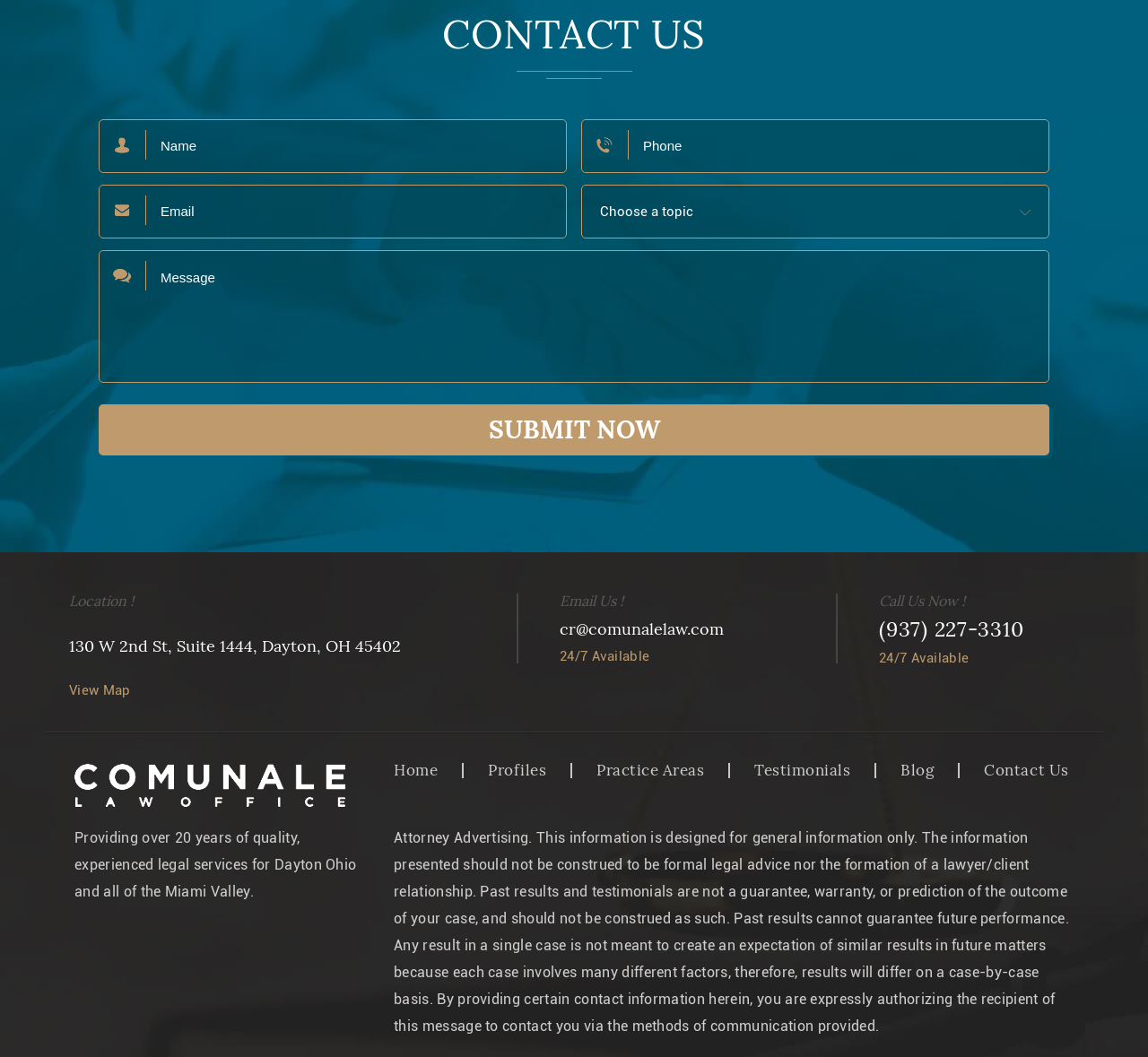Identify the bounding box coordinates for the region of the element that should be clicked to carry out the instruction: "Select an option from the dropdown". The bounding box coordinates should be four float numbers between 0 and 1, i.e., [left, top, right, bottom].

[0.506, 0.175, 0.914, 0.226]